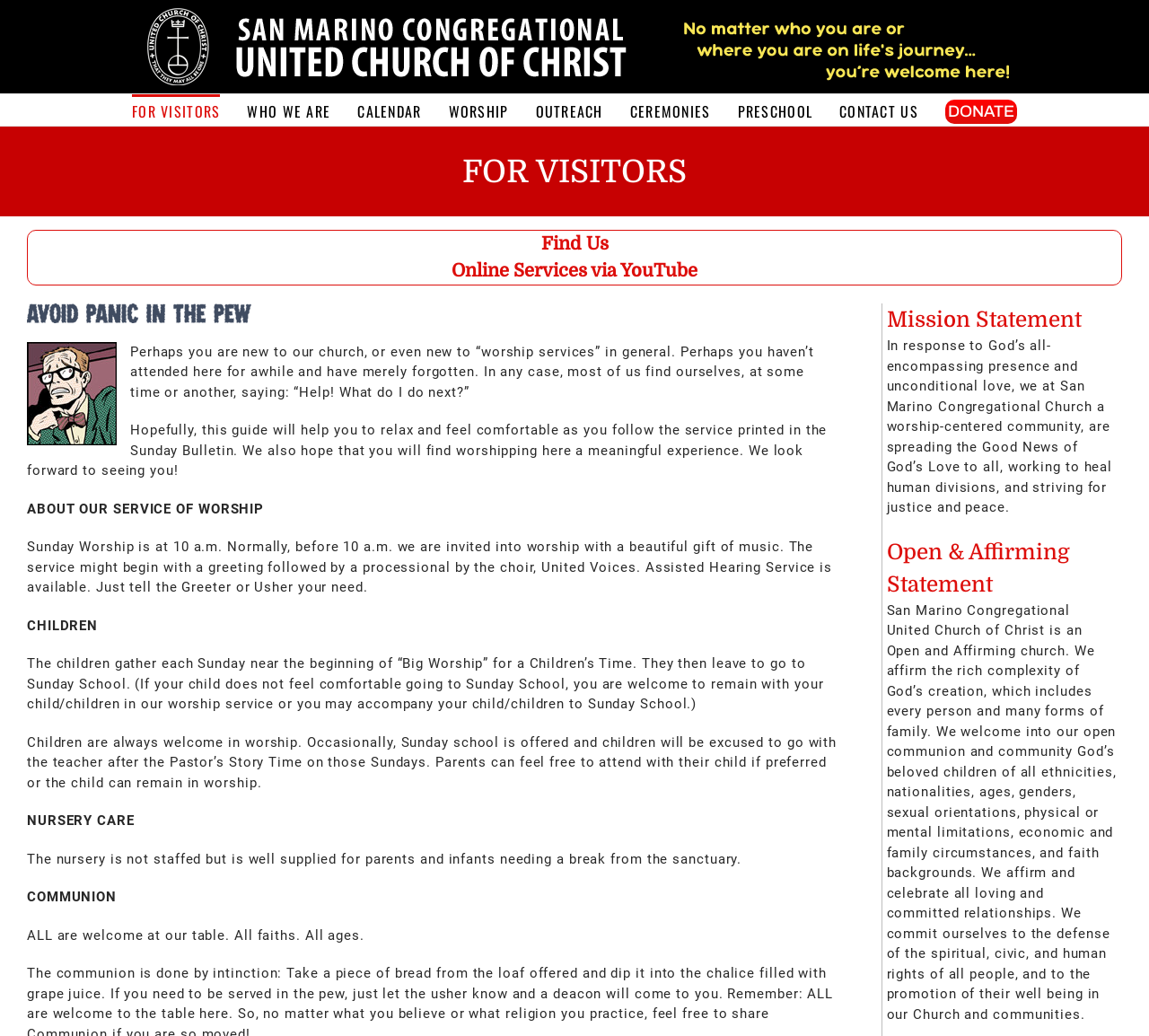Produce a meticulous description of the webpage.

The webpage is about San Marino Congregational UCC, a church that provides information for visitors, including details about their worship services and community. 

At the top of the page, there is a logo of the church, accompanied by a navigation menu with several links, including "FOR VISITORS", "WHO WE ARE", "CALENDAR", "WORSHIP", "OUTREACH", "CEREMONIES", "PRESCHOOL", "CONTACT US", and "DONATE". 

Below the navigation menu, there is a page title bar with a heading "FOR VISITORS" and two subheadings "Find Us" and "Online Services via YouTube". The "Find Us" section has a link to find the church's location, while the "Online Services via YouTube" section has a link to access their online worship services. 

To the right of these headings, there is an image related to the church. 

The main content of the page is divided into several sections. The first section provides a welcoming message to visitors, explaining that the guide is intended to help them feel comfortable during the worship service. 

The next section is about the worship service, describing the typical Sunday worship schedule, including the music and processional by the choir. It also mentions that assisted hearing services are available. 

The following sections provide information about children's activities during the worship service, including a children's time and Sunday school. 

There is also a section about nursery care, stating that the nursery is not staffed but is well-equipped for parents and infants who need a break from the sanctuary. 

Another section is about communion, emphasizing that all are welcome to participate, regardless of faith or age. 

At the bottom of the page, there are two sections: one is the mission statement of the church, and the other is an open and affirming statement, which welcomes people of all backgrounds and celebrates diversity.